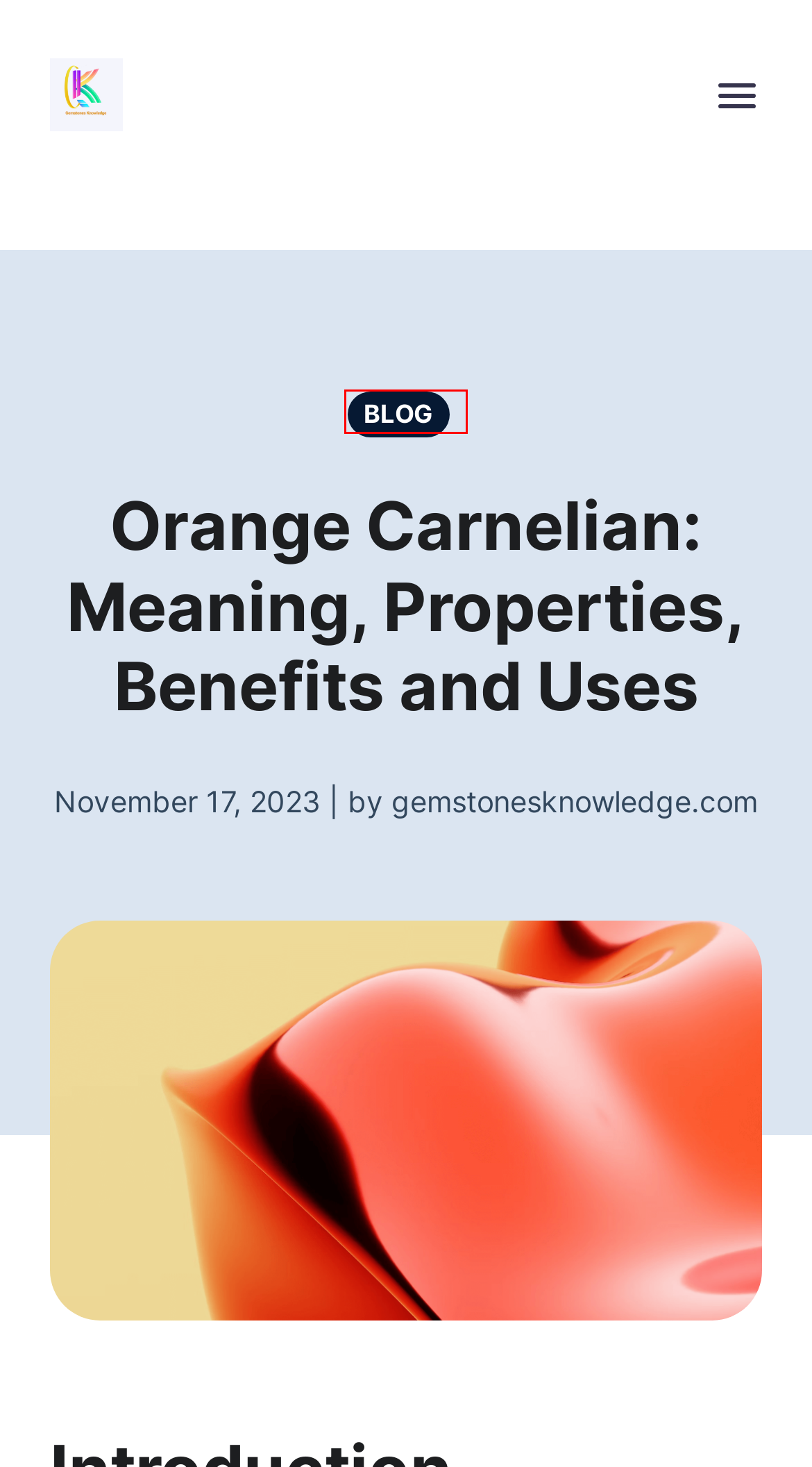Observe the webpage screenshot and focus on the red bounding box surrounding a UI element. Choose the most appropriate webpage description that corresponds to the new webpage after clicking the element in the bounding box. Here are the candidates:
A. Orange Zircon Properties: Durability, Hardness and Clarity
B. Blog - Gemstones Knowledge
C. Marquise Diamond: Multiple Things You Need to Know
D. Orange Crystals - Gemstones Knowledge
E. Home - Gemstones Knowledge - A Comprehensive Guide
F. Orange Zircon: Meaning, Properties, Benefits and Uses
G. ہندکو مزہ – ہندکو زبان ہزارے دی شان
H. About Us # - Gemstones Knowledge Read Our Story

B